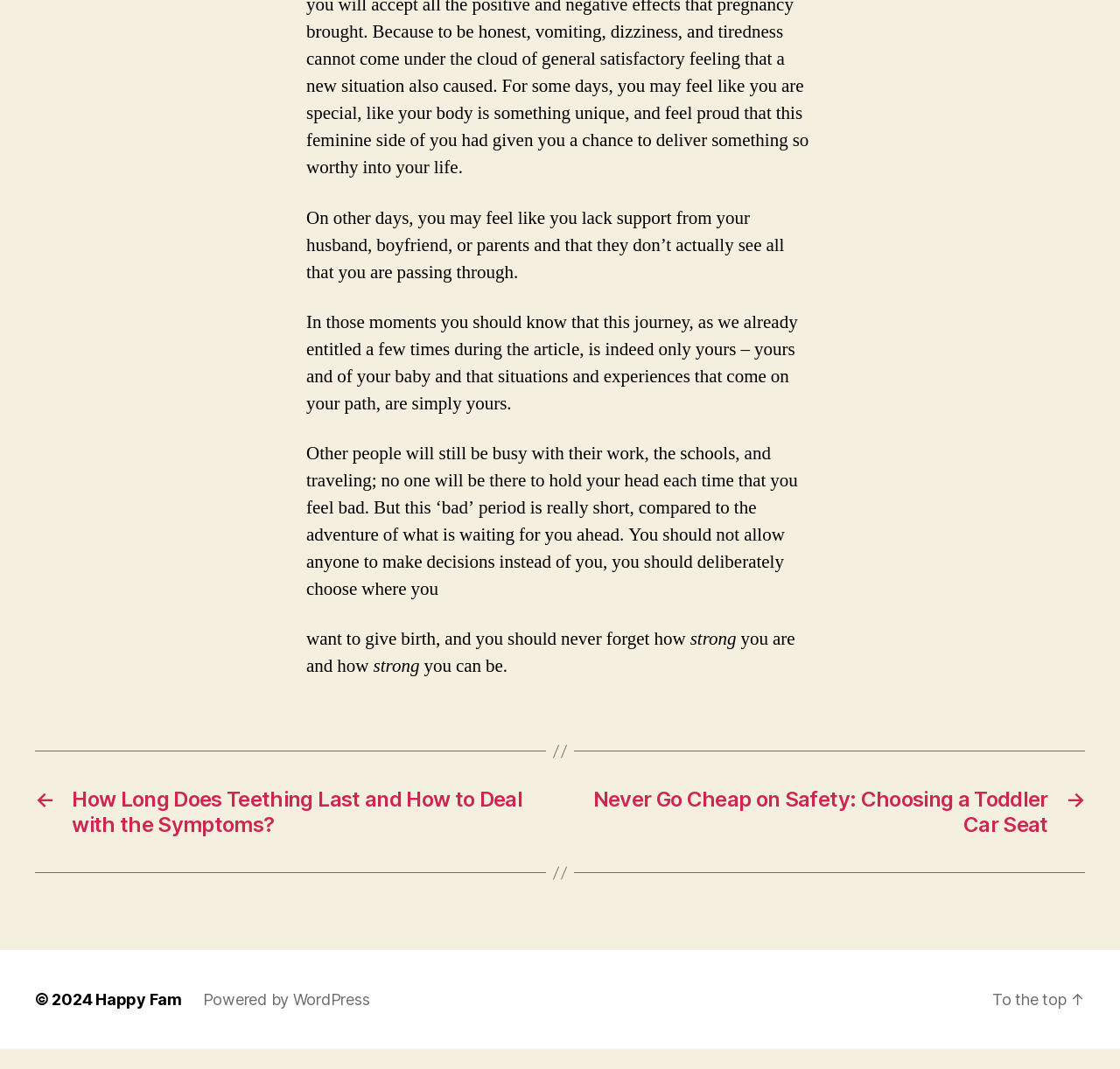Answer with a single word or phrase: 
What is the name of the website?

Happy Fam